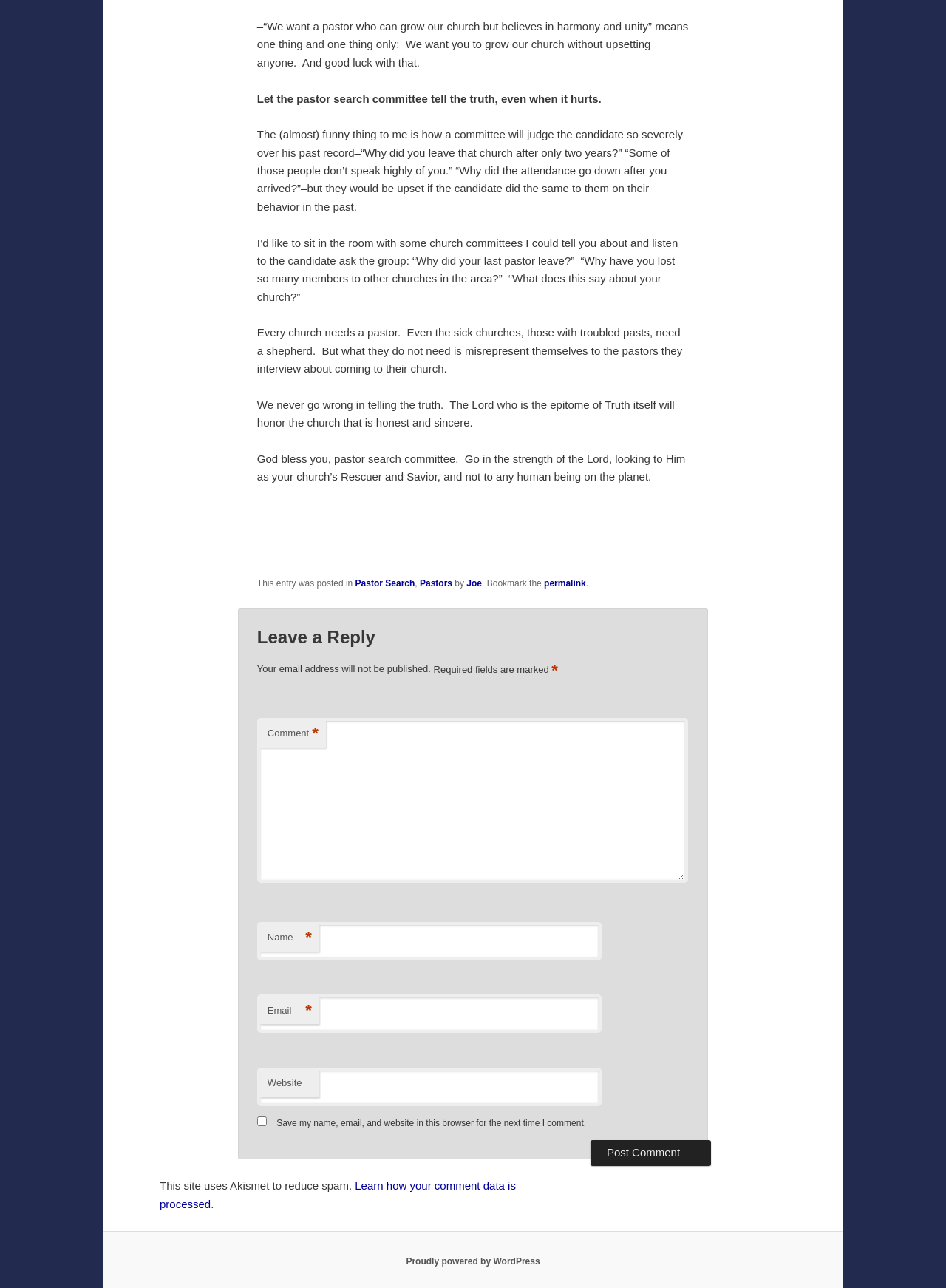What is the purpose of the comment section? Please answer the question using a single word or phrase based on the image.

To leave a reply